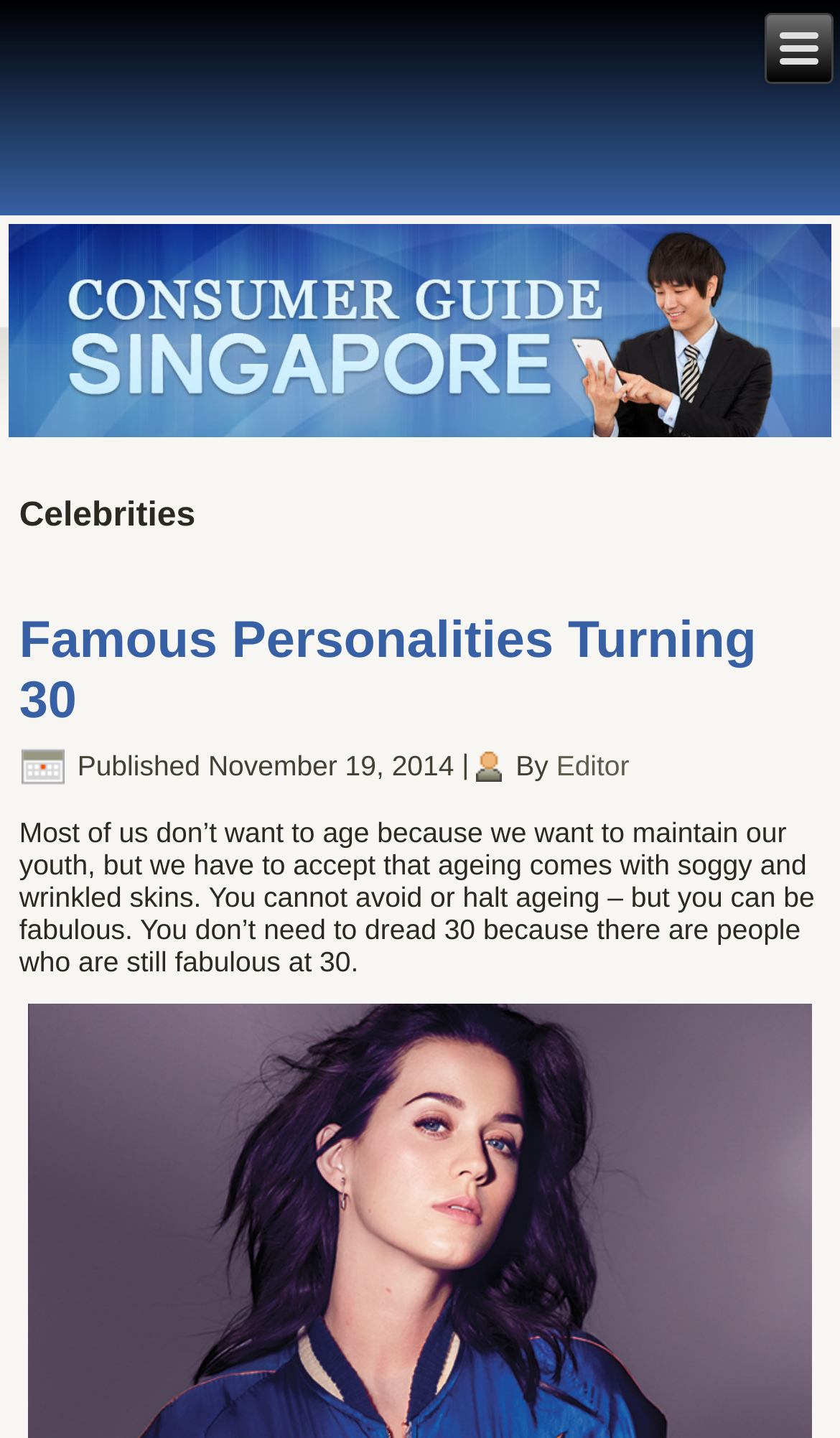Illustrate the webpage with a detailed description.

The webpage is about celebrities, with a prominent banner image at the top, taking up most of the width and about a quarter of the height of the page. Below the banner image, there is an article section that spans the entire width of the page. 

At the top of the article section, there is a heading that reads "Celebrities" in a large font size. Below this heading, there is a subheading that reads "Famous Personalities Turning 30", which is also a link. 

To the right of the subheading, there is a section that displays the publication information, including the time "5:01 am" and the date "November 19, 2014". This section is separated from the subheading by a vertical line. 

Below the publication information, there is a paragraph of text that discusses the concept of aging and how one can still be fabulous at 30. The text is written in a casual tone and is likely an introduction to the article. 

At the top-right corner of the page, there is a small link with no descriptive text.